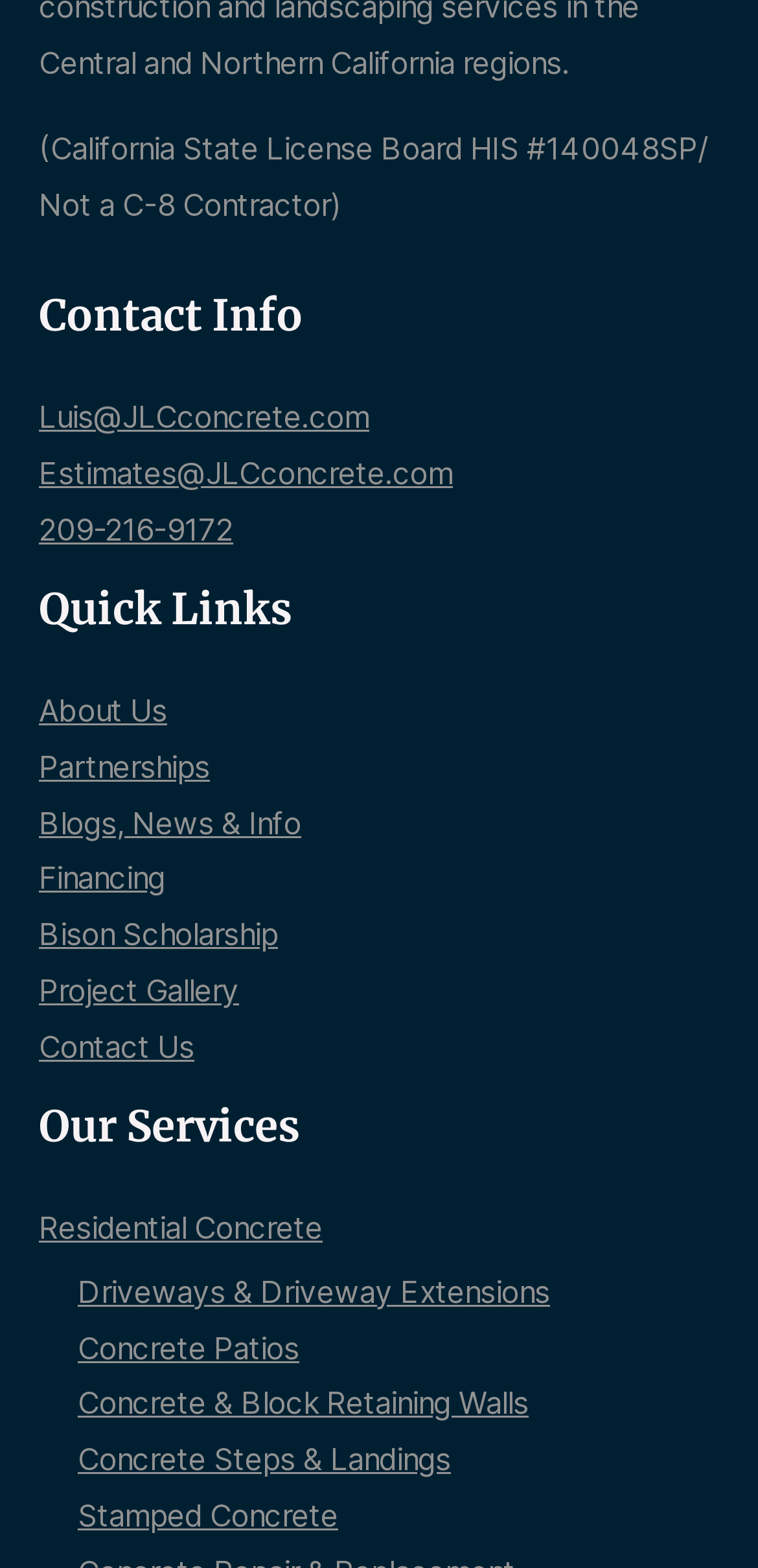Provide the bounding box coordinates for the area that should be clicked to complete the instruction: "Get in touch with Luis".

[0.051, 0.254, 0.487, 0.278]